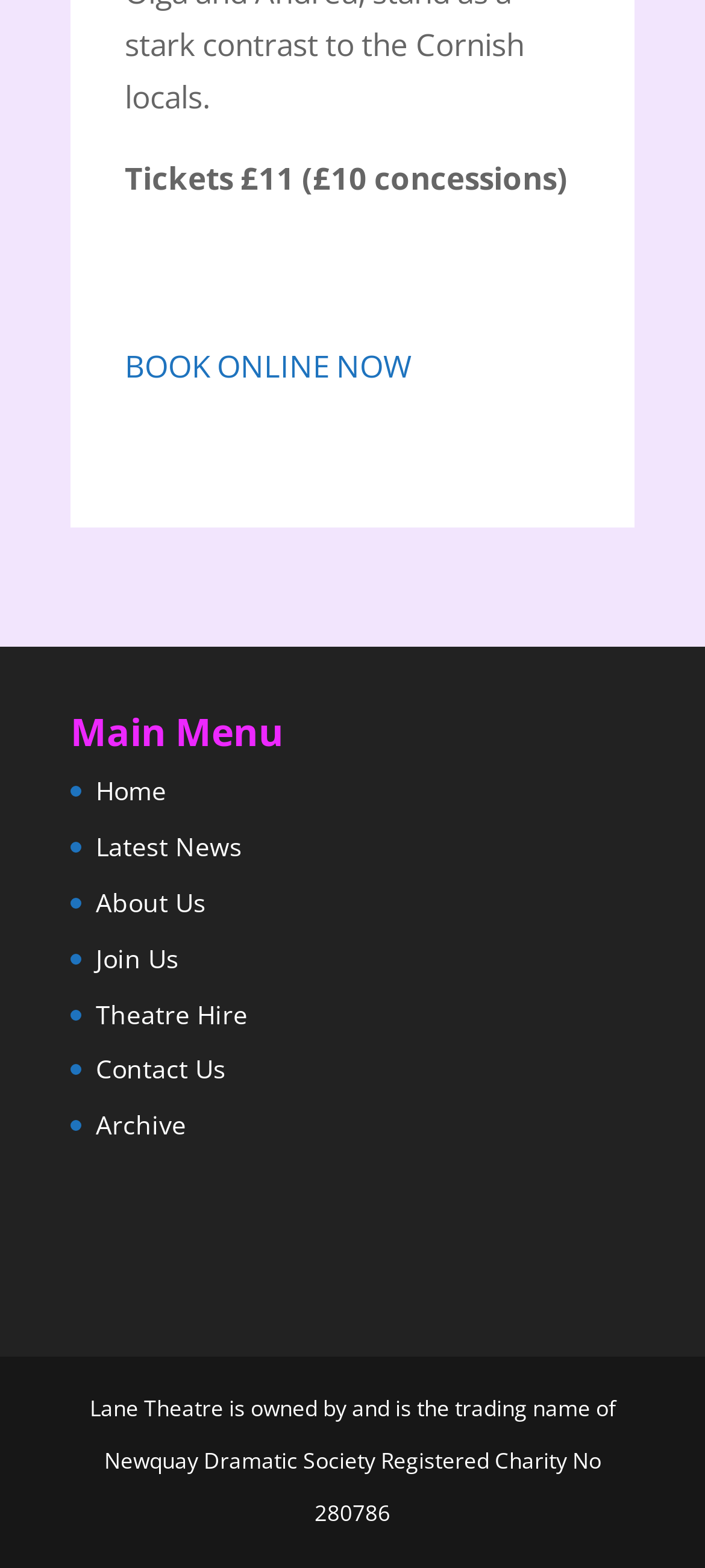What is the name of the theatre?
Could you answer the question in a detailed manner, providing as much information as possible?

The name of the theatre is mentioned in the StaticText element at the bottom of the webpage, which states that 'Lane Theatre is owned by and is the trading name of Newquay Dramatic Society Registered Charity No 280786'.